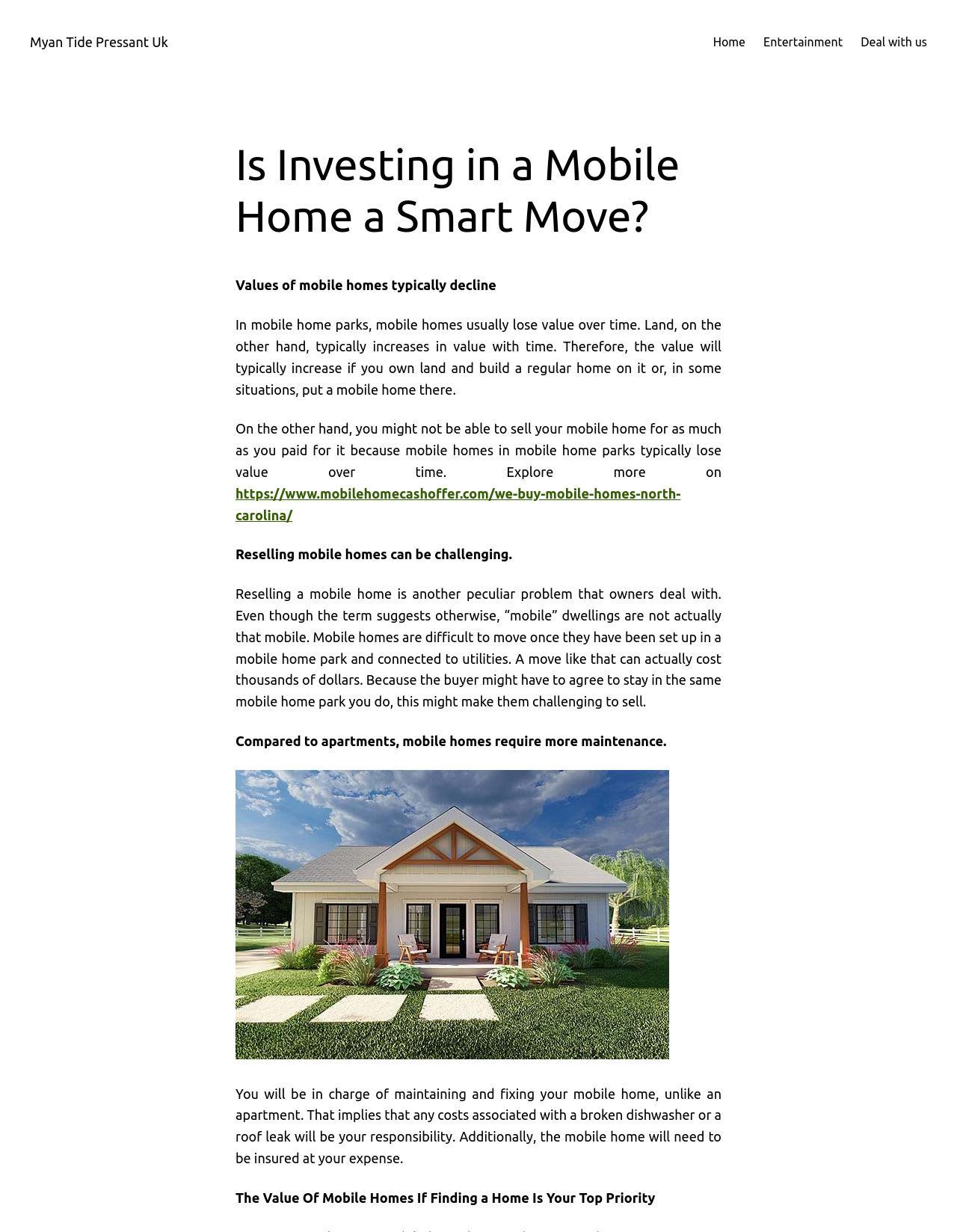What is the text of the webpage's headline?

Is Investing in a Mobile Home a Smart Move?